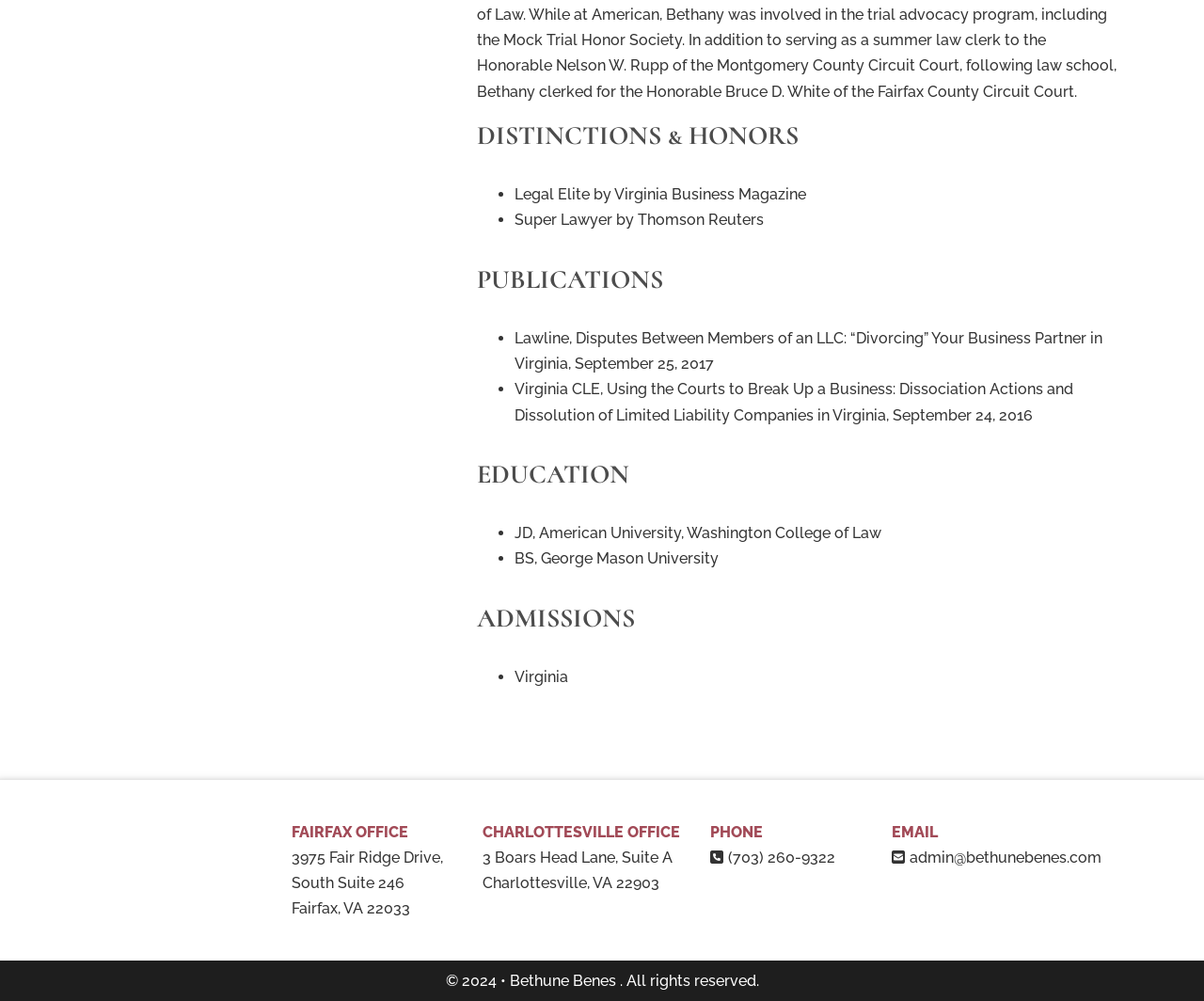What is the lawyer's honor from Virginia Business Magazine?
Please give a detailed and elaborate answer to the question based on the image.

I found the answer by looking at the 'DISTINCTIONS & HONORS' section, where it lists 'Legal Elite by Virginia Business Magazine' as one of the lawyer's honors.